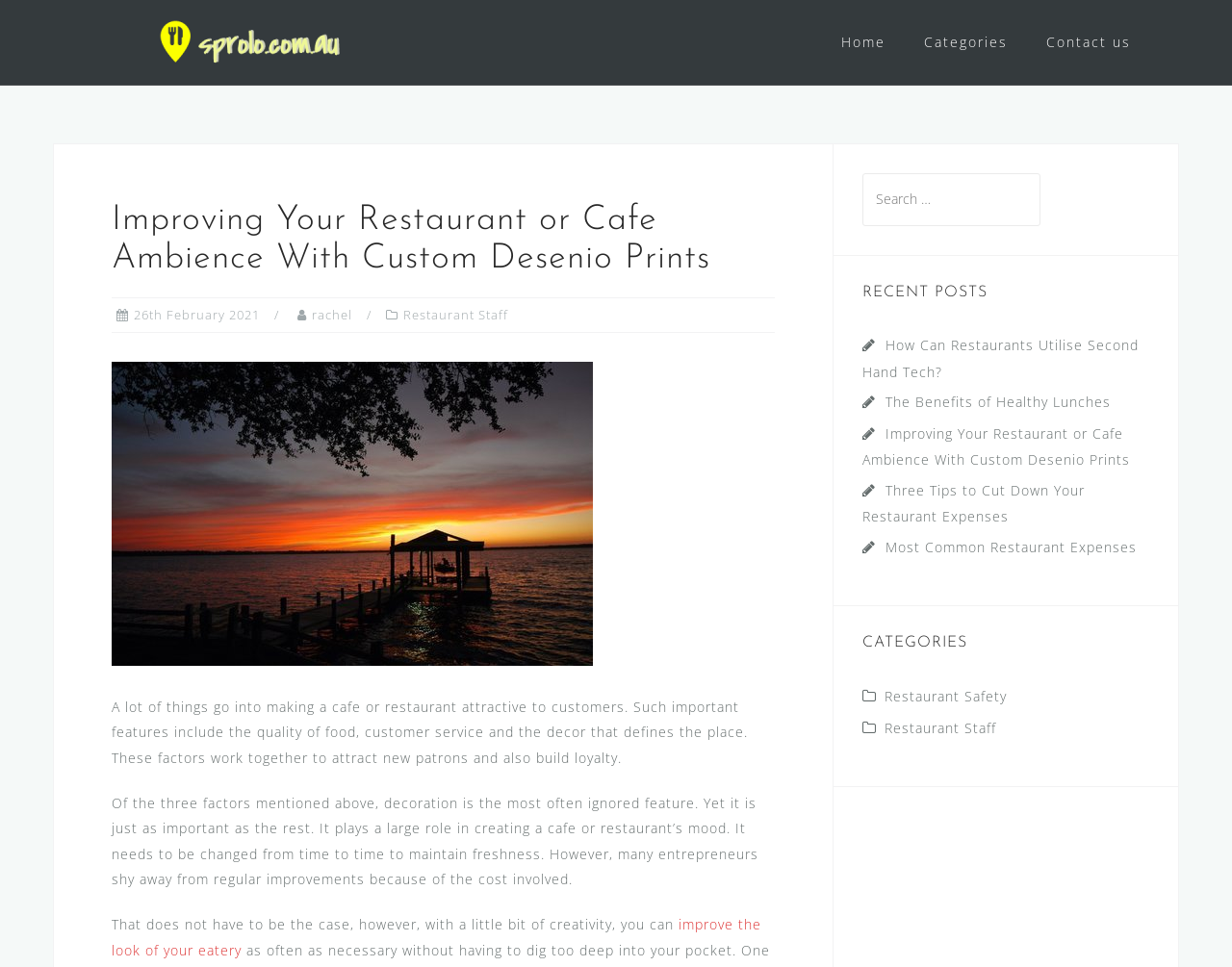Locate the bounding box coordinates of the element's region that should be clicked to carry out the following instruction: "Click on the 'Contact' link". The coordinates need to be four float numbers between 0 and 1, i.e., [left, top, right, bottom].

None